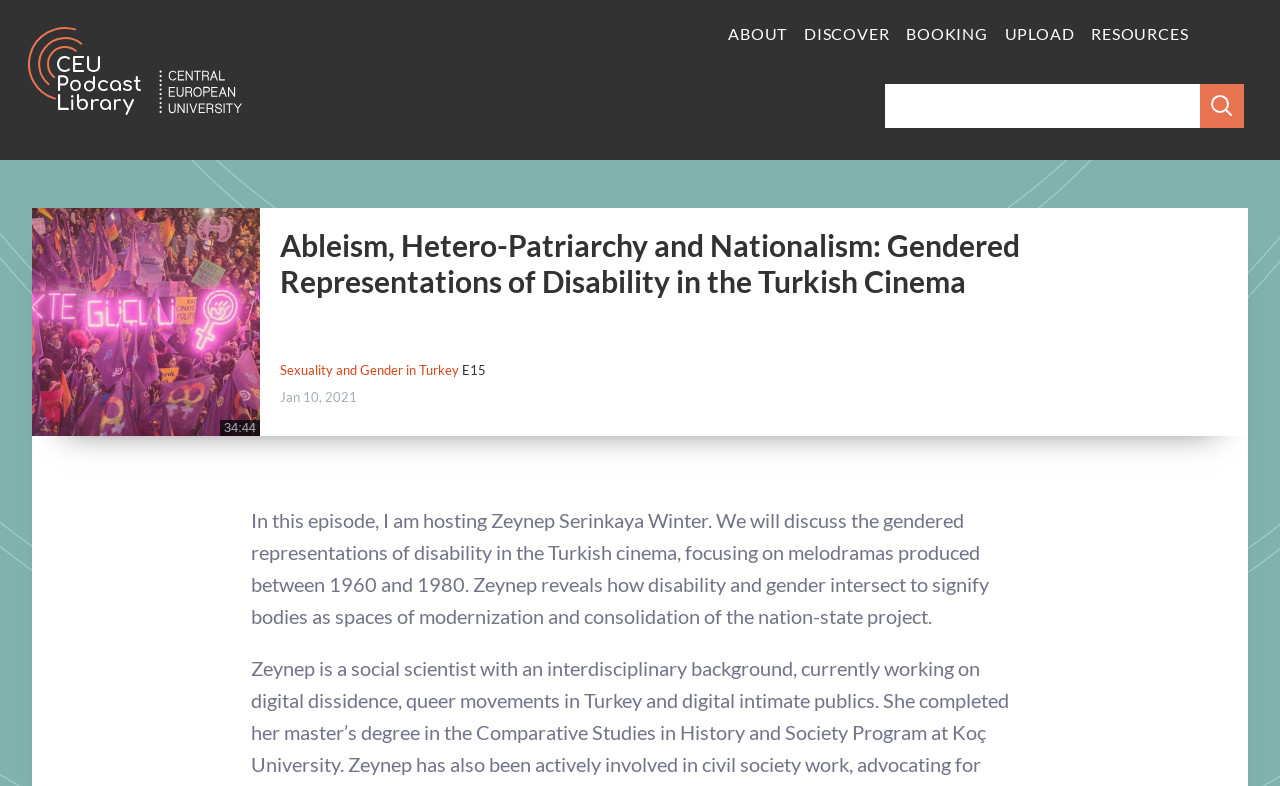What is the name of the university?
Based on the screenshot, provide your answer in one word or phrase.

Central European University